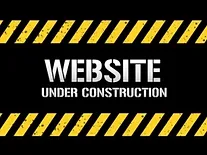What do the black and yellow striped barriers suggest?
Answer the question based on the image using a single word or a brief phrase.

Temporary disruption